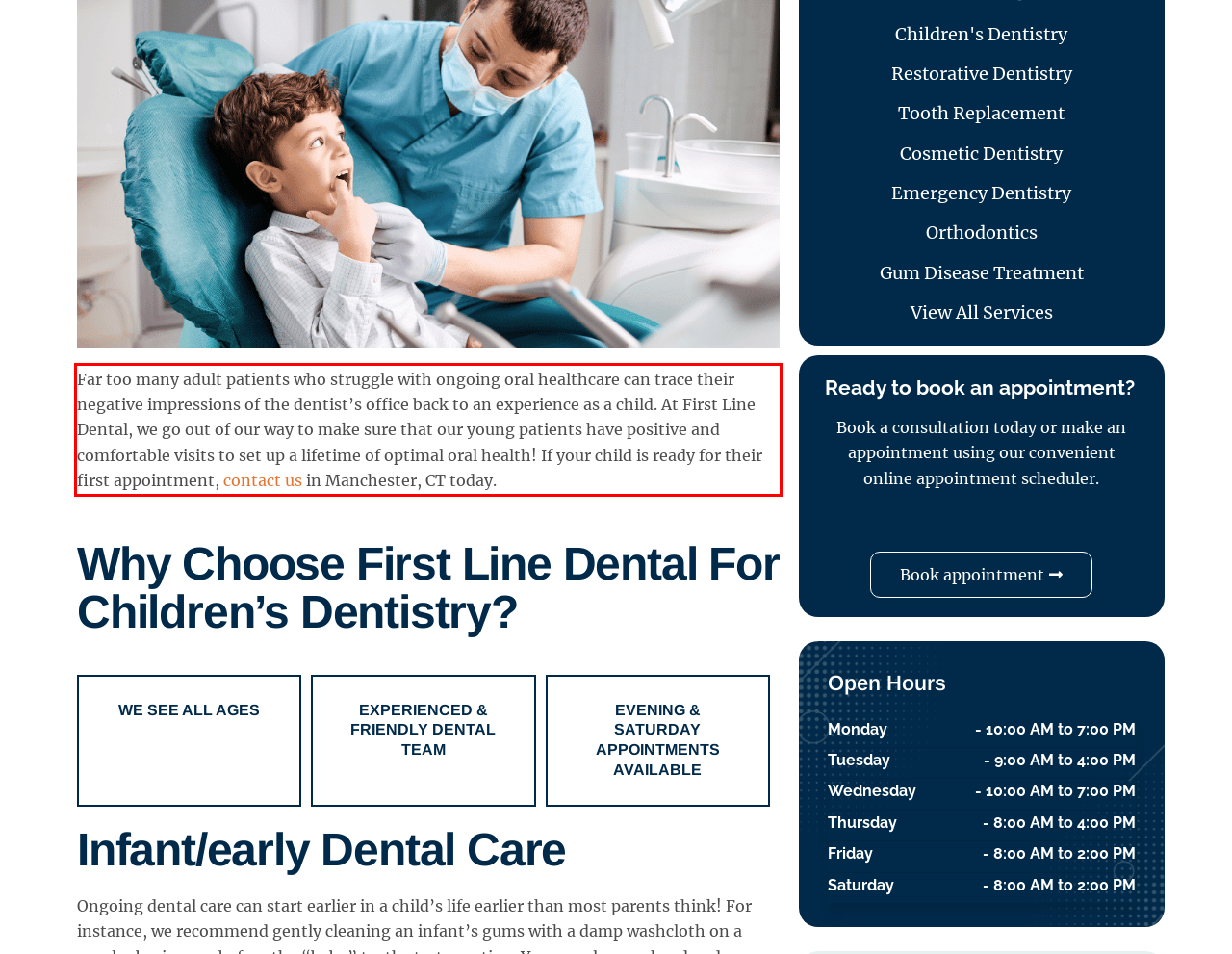Identify and transcribe the text content enclosed by the red bounding box in the given screenshot.

Far too many adult patients who struggle with ongoing oral healthcare can trace their negative impressions of the dentist’s office back to an experience as a child. At First Line Dental, we go out of our way to make sure that our young patients have positive and comfortable visits to set up a lifetime of optimal oral health! If your child is ready for their first appointment, contact us in Manchester, CT today.